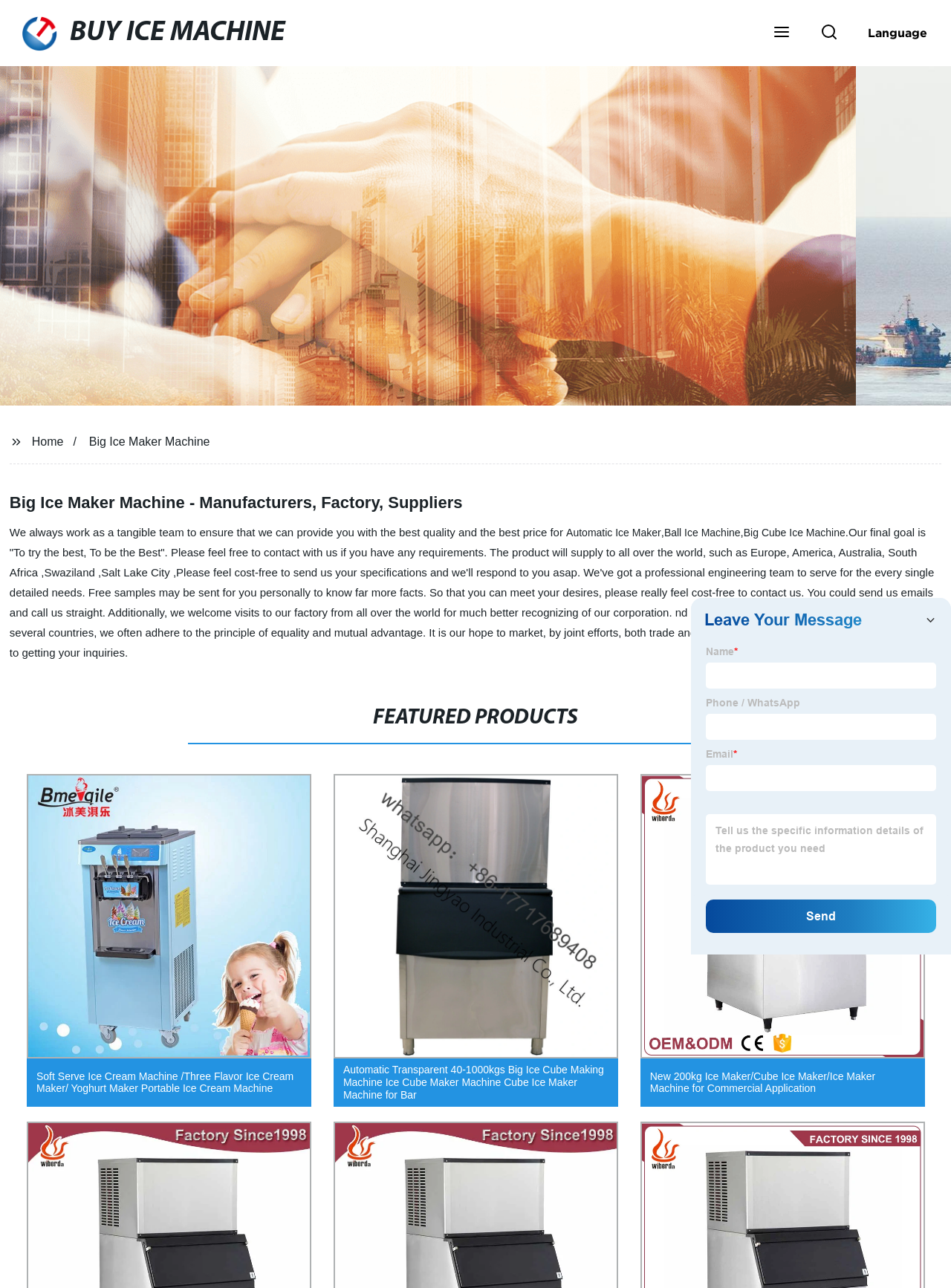Please specify the bounding box coordinates of the area that should be clicked to accomplish the following instruction: "Click the BUY ICE MACHINE button". The coordinates should consist of four float numbers between 0 and 1, i.e., [left, top, right, bottom].

[0.073, 0.014, 0.3, 0.037]